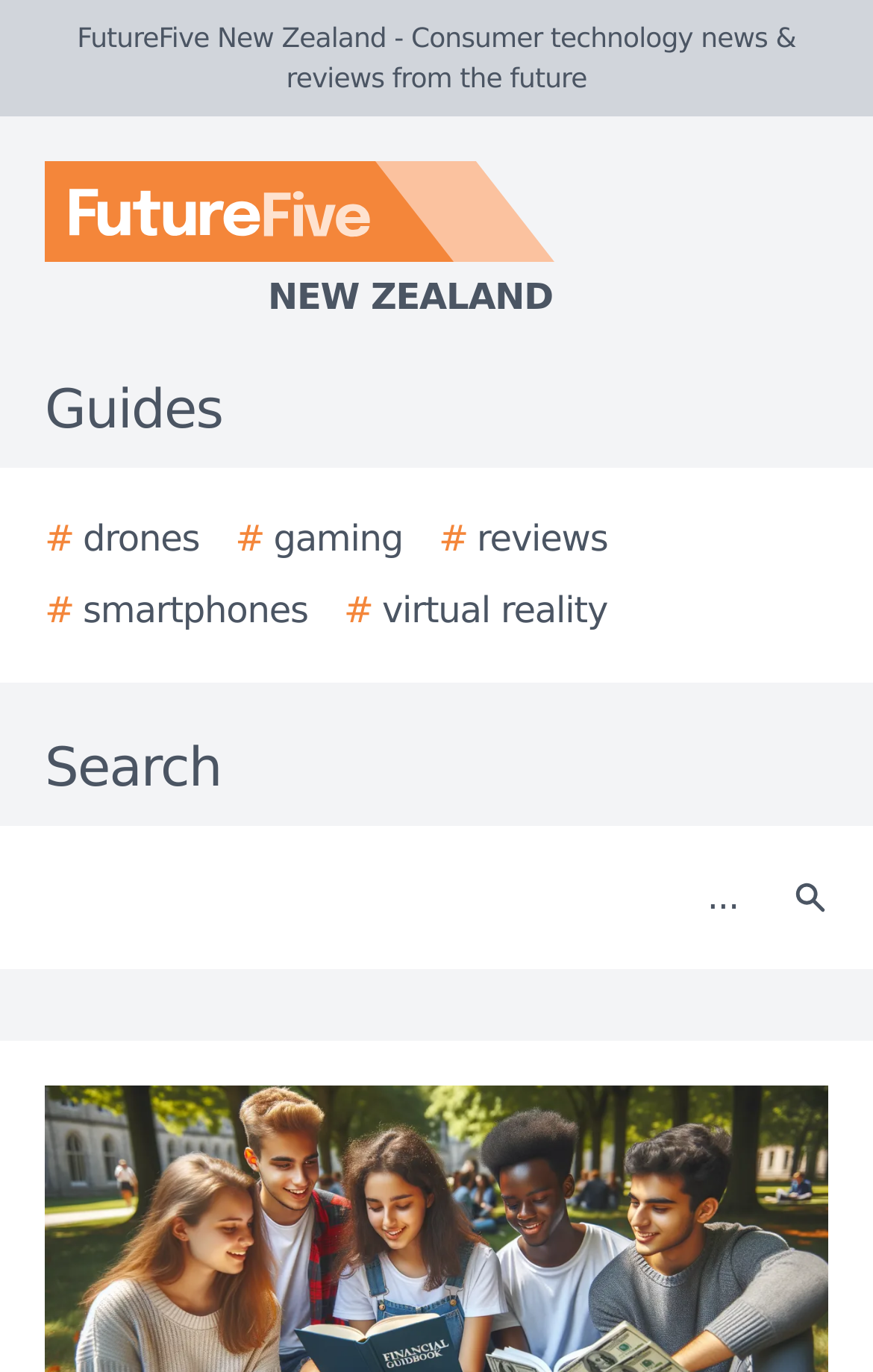How many categories are listed under 'Guides'?
Please give a well-detailed answer to the question.

Under the 'Guides' section, I found five link elements with the texts '# drones', '# gaming', '# reviews', '# smartphones', and '# virtual reality'. These are likely categories listed under 'Guides'.